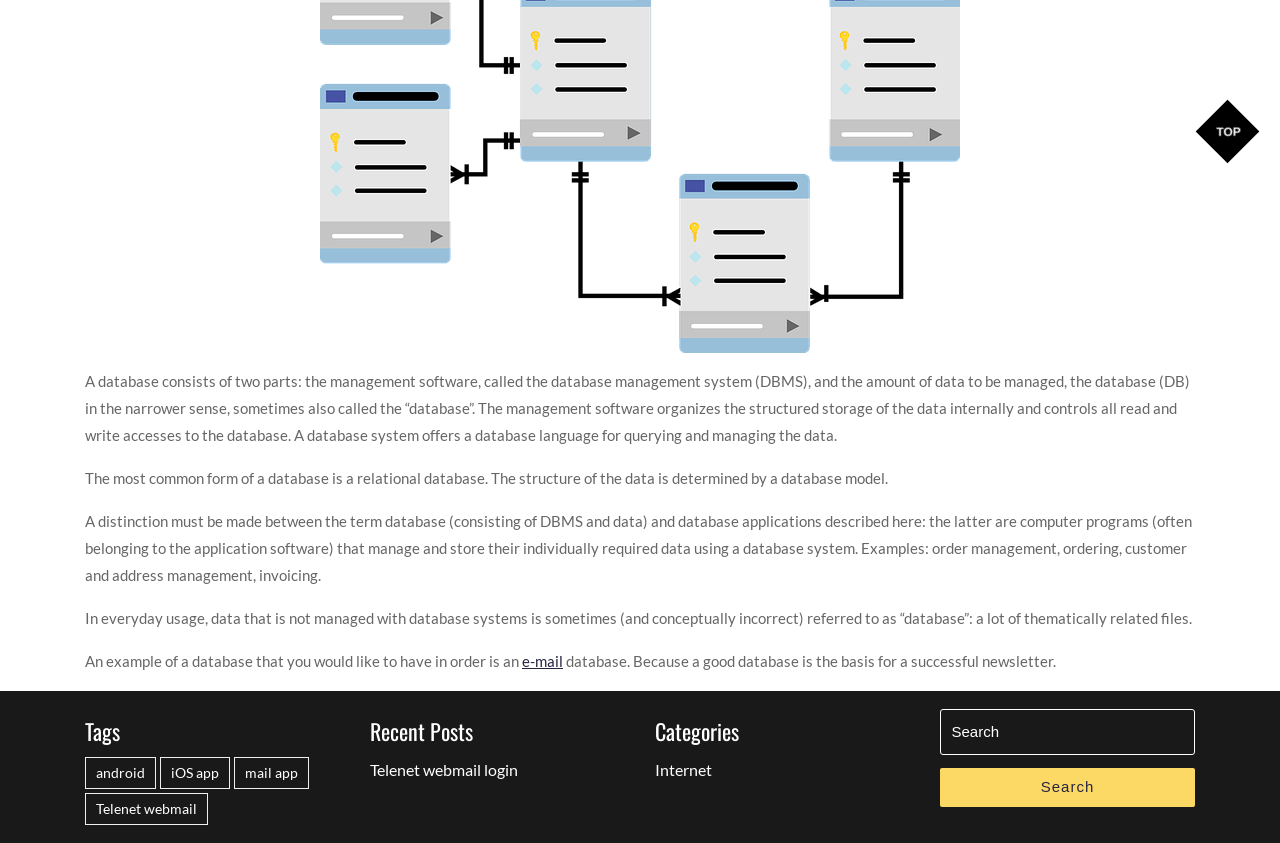Identify the bounding box coordinates of the element that should be clicked to fulfill this task: "Search for something". The coordinates should be provided as four float numbers between 0 and 1, i.e., [left, top, right, bottom].

[0.734, 0.841, 0.934, 0.957]